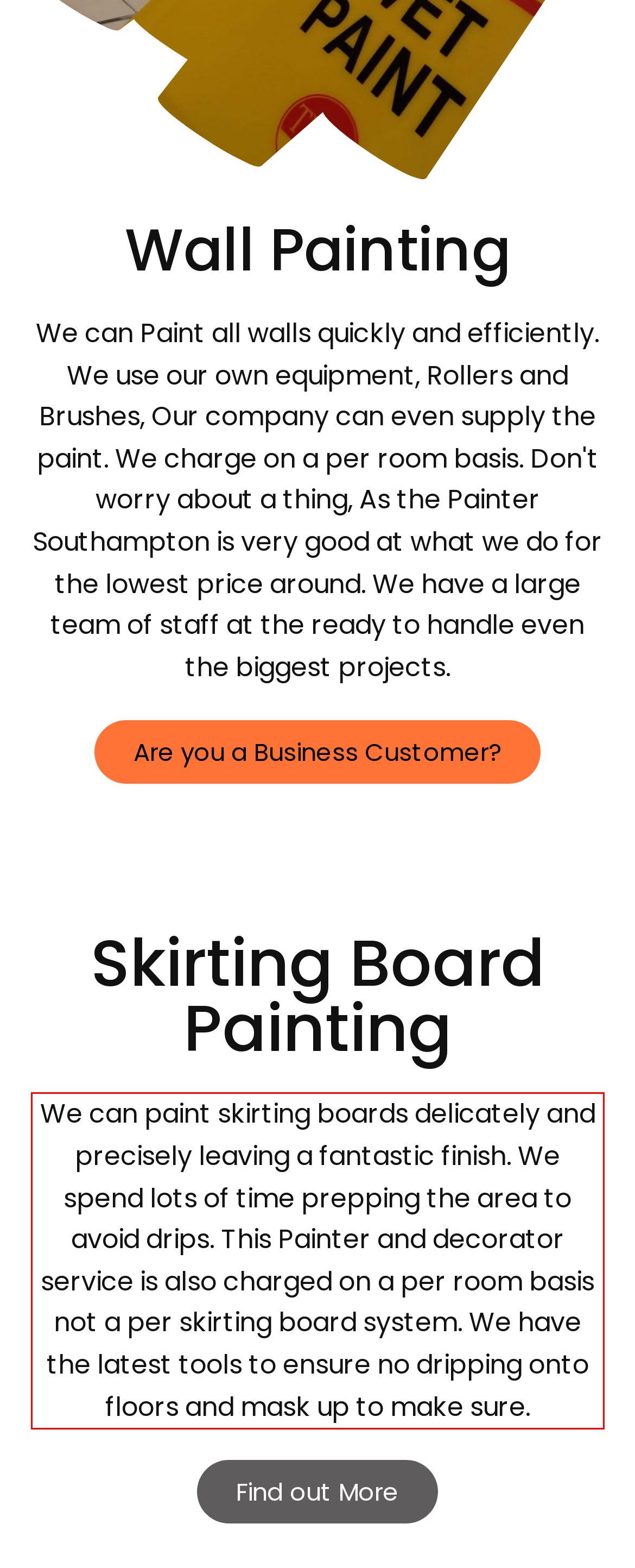Analyze the screenshot of a webpage where a red rectangle is bounding a UI element. Extract and generate the text content within this red bounding box.

We can paint skirting boards delicately and precisely leaving a fantastic finish. We spend lots of time prepping the area to avoid drips. This Painter and decorator service is also charged on a per room basis not a per skirting board system. We have the latest tools to ensure no dripping onto floors and mask up to make sure.